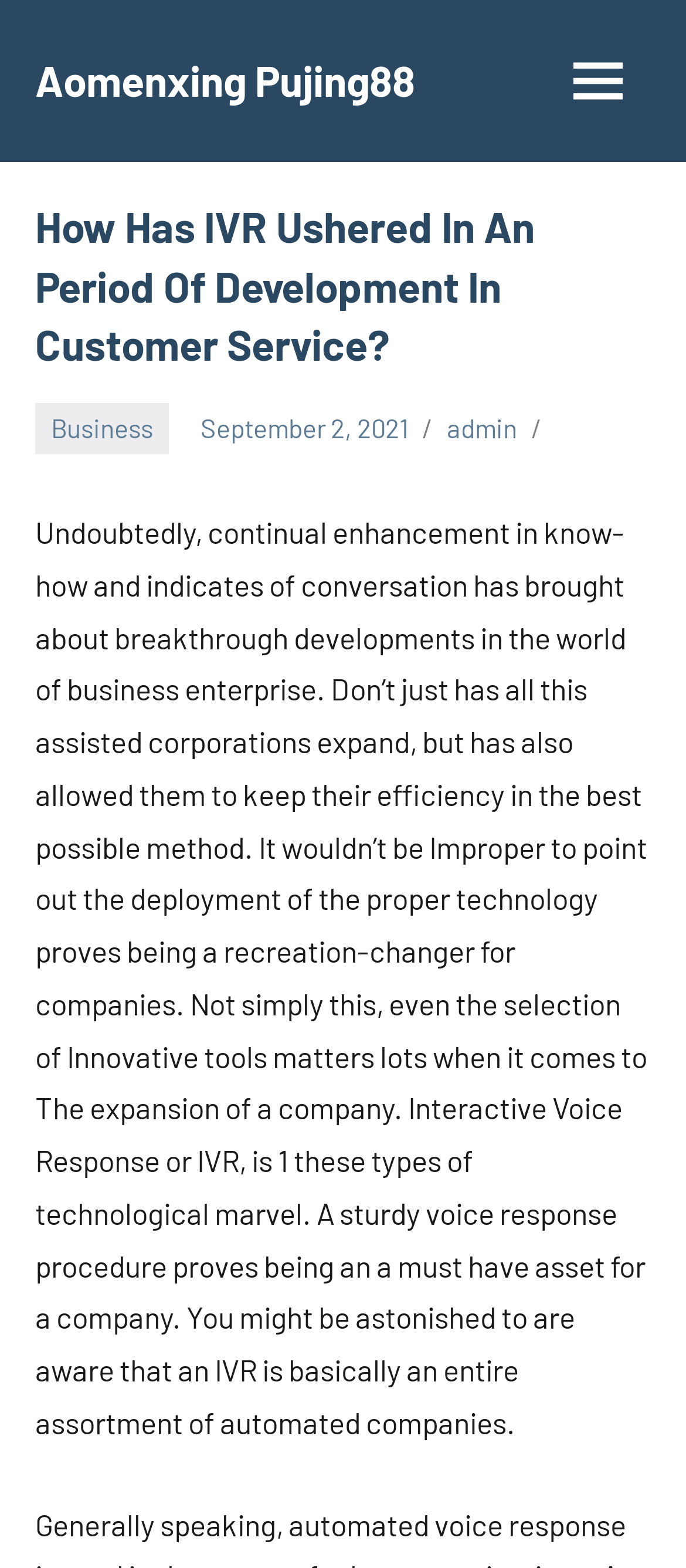Utilize the details in the image to give a detailed response to the question: What is the main topic of this article?

The main topic of this article can be inferred by reading the heading 'How Has IVR Ushered In An Period Of Development In Customer Service?' and the subsequent text, which discusses the role of Interactive Voice Response (IVR) in customer service.